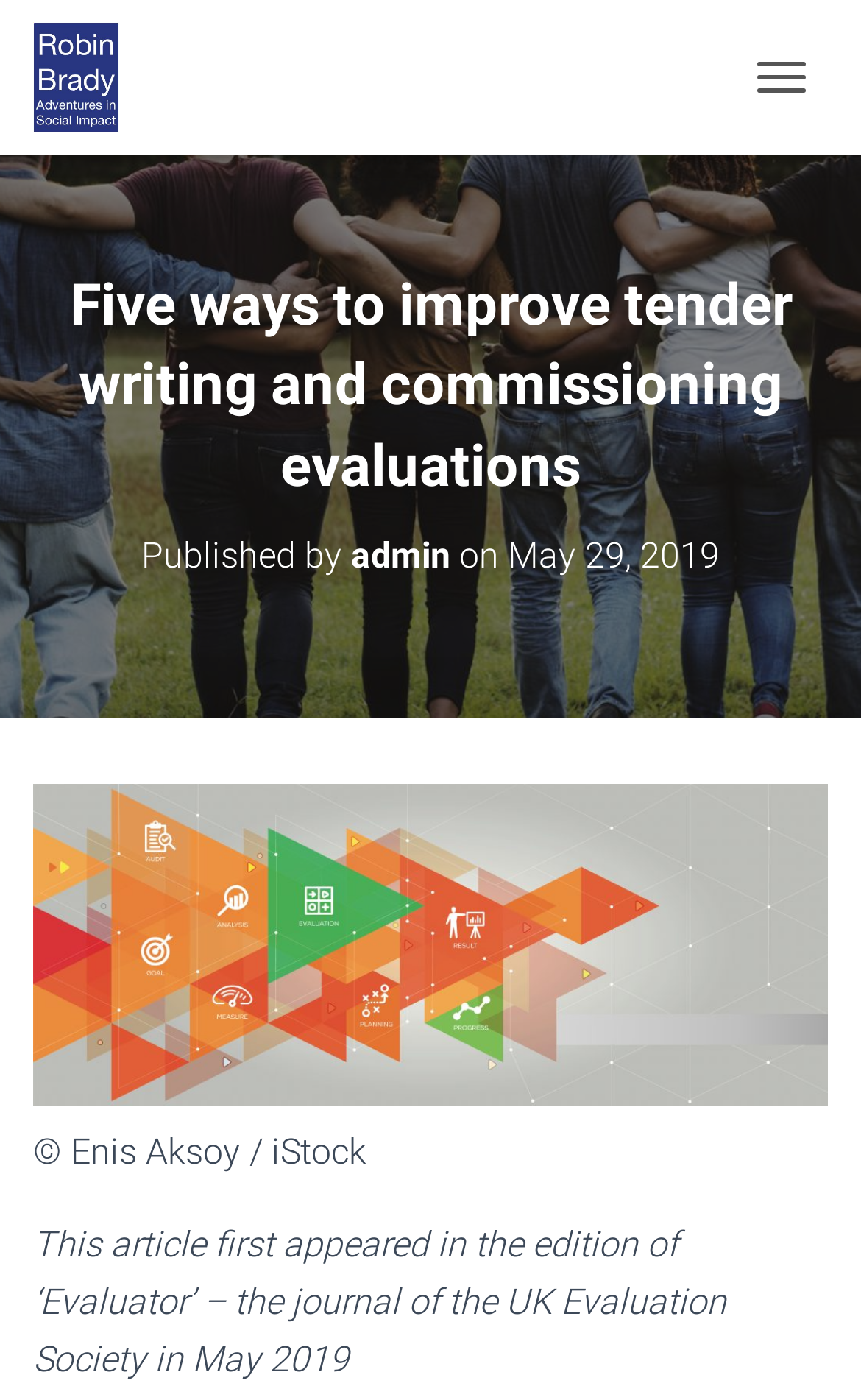What is the source of the image?
Can you give a detailed and elaborate answer to the question?

The source of the image can be found by looking at the figure element, which contains an image and a figcaption. The figcaption text mentions 'iStock', indicating that the image is from iStock.